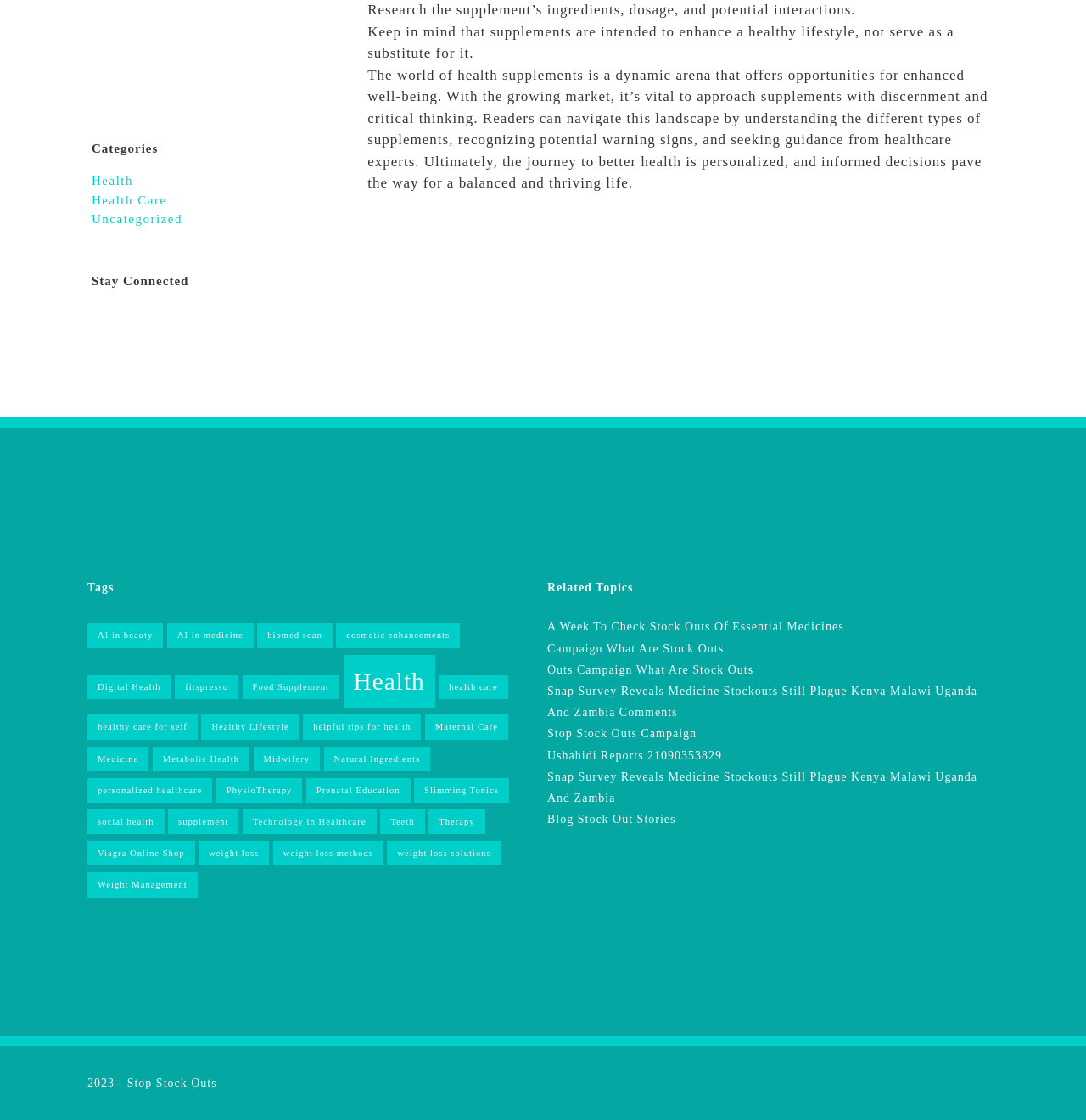Can you identify the bounding box coordinates of the clickable region needed to carry out this instruction: 'Follow the 'Stop Stock Outs' link'? The coordinates should be four float numbers within the range of 0 to 1, stated as [left, top, right, bottom].

[0.117, 0.961, 0.2, 0.972]